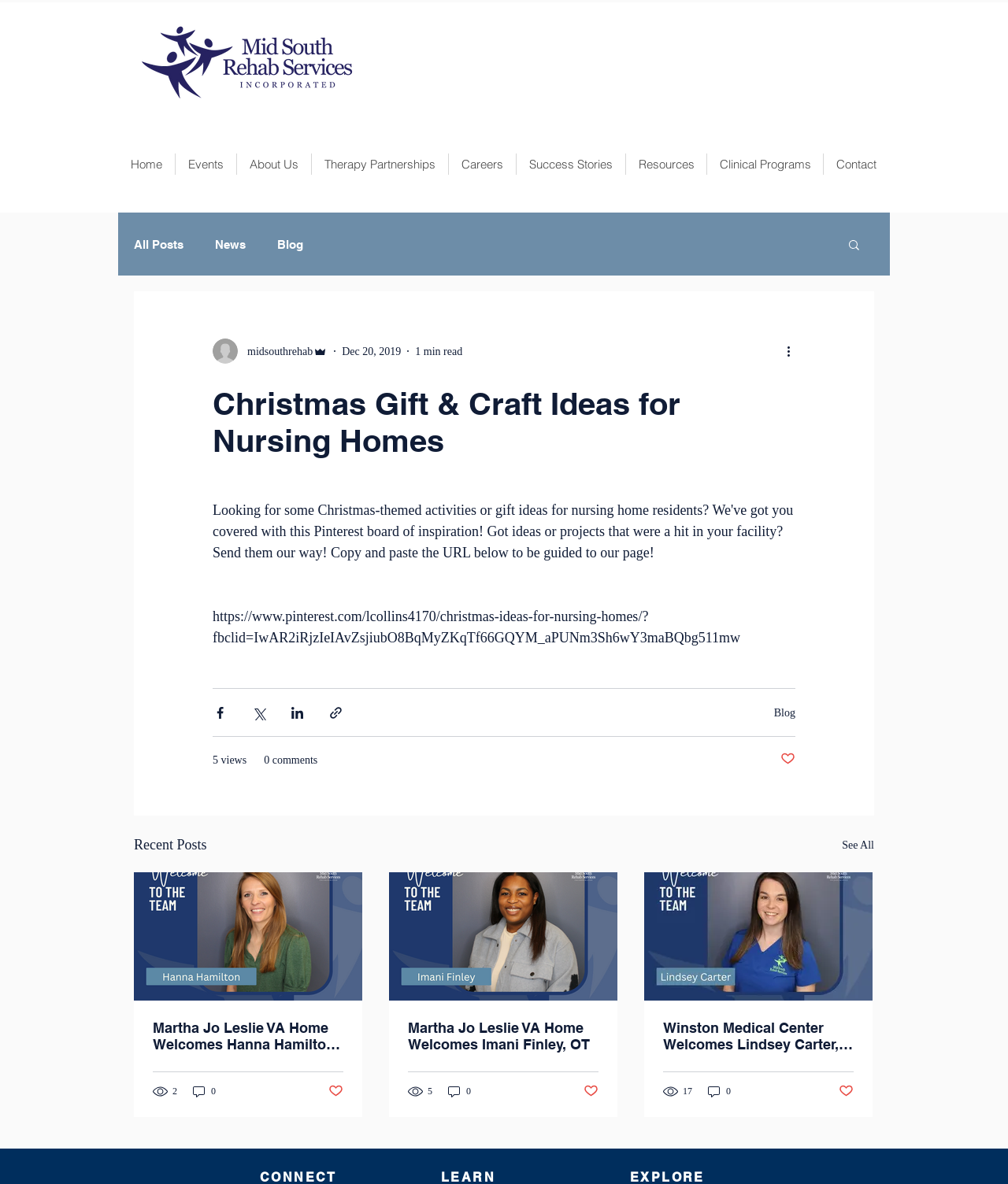Determine the bounding box coordinates of the UI element described below. Use the format (top-left x, top-left y, bottom-right x, bottom-right y) with floating point numbers between 0 and 1: Therapy Partnerships

[0.309, 0.13, 0.445, 0.148]